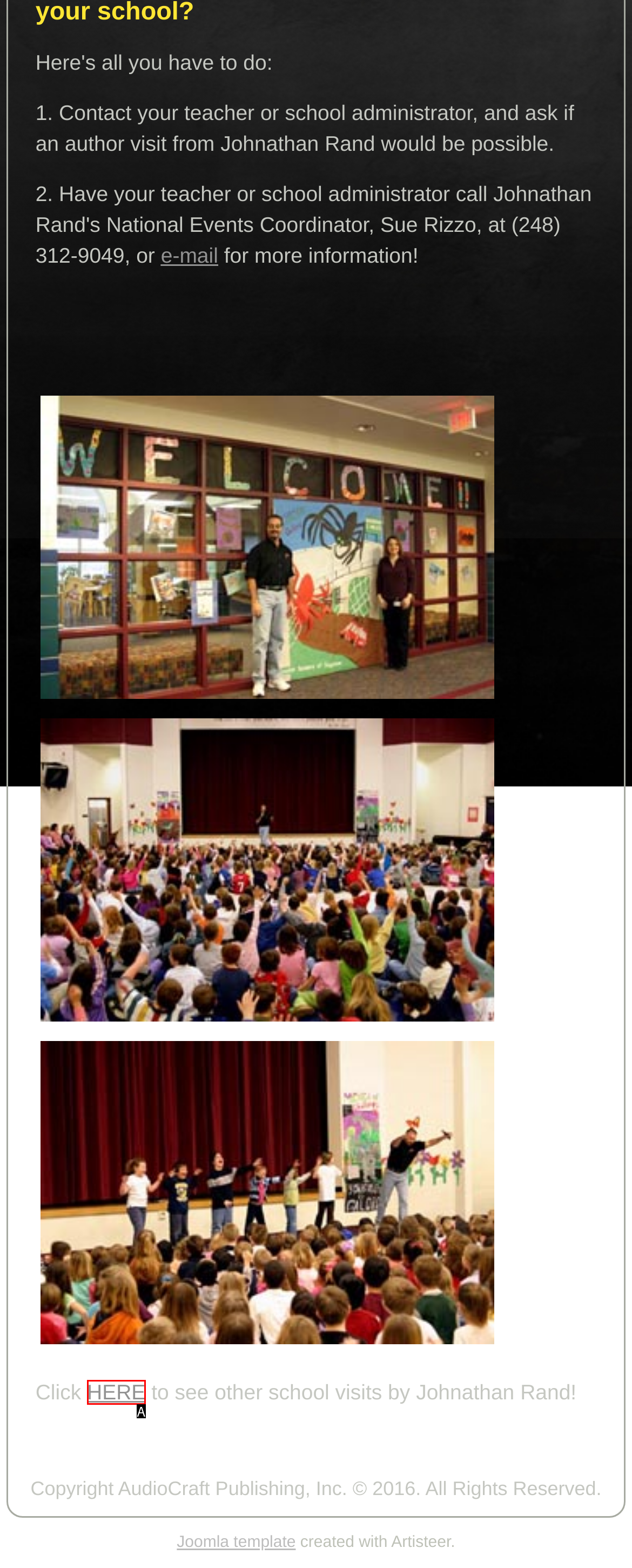Identify the option that corresponds to the given description: HERE. Reply with the letter of the chosen option directly.

A